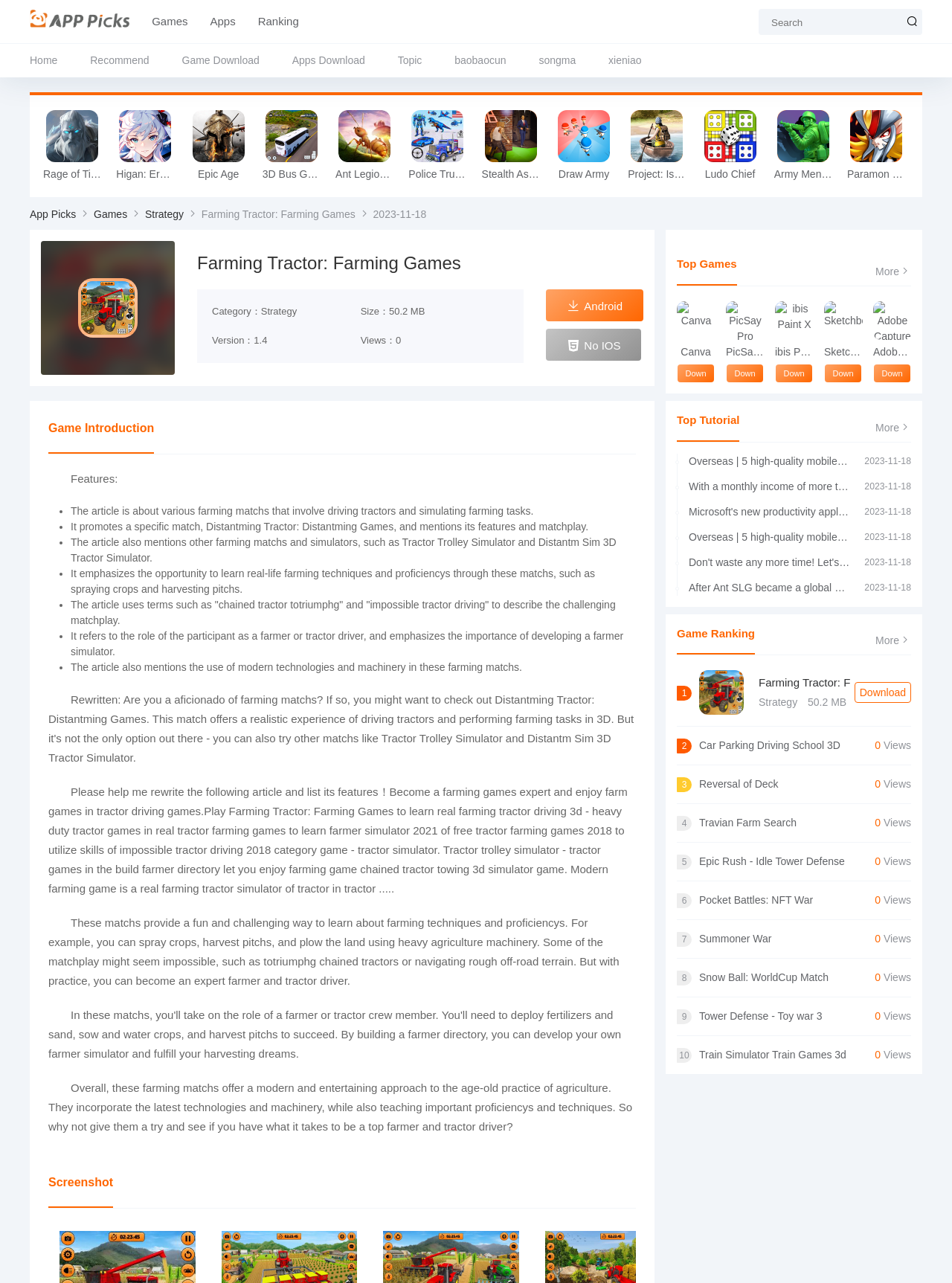What is the role of the participant in the game?
Refer to the screenshot and respond with a concise word or phrase.

Farmer or tractor driver